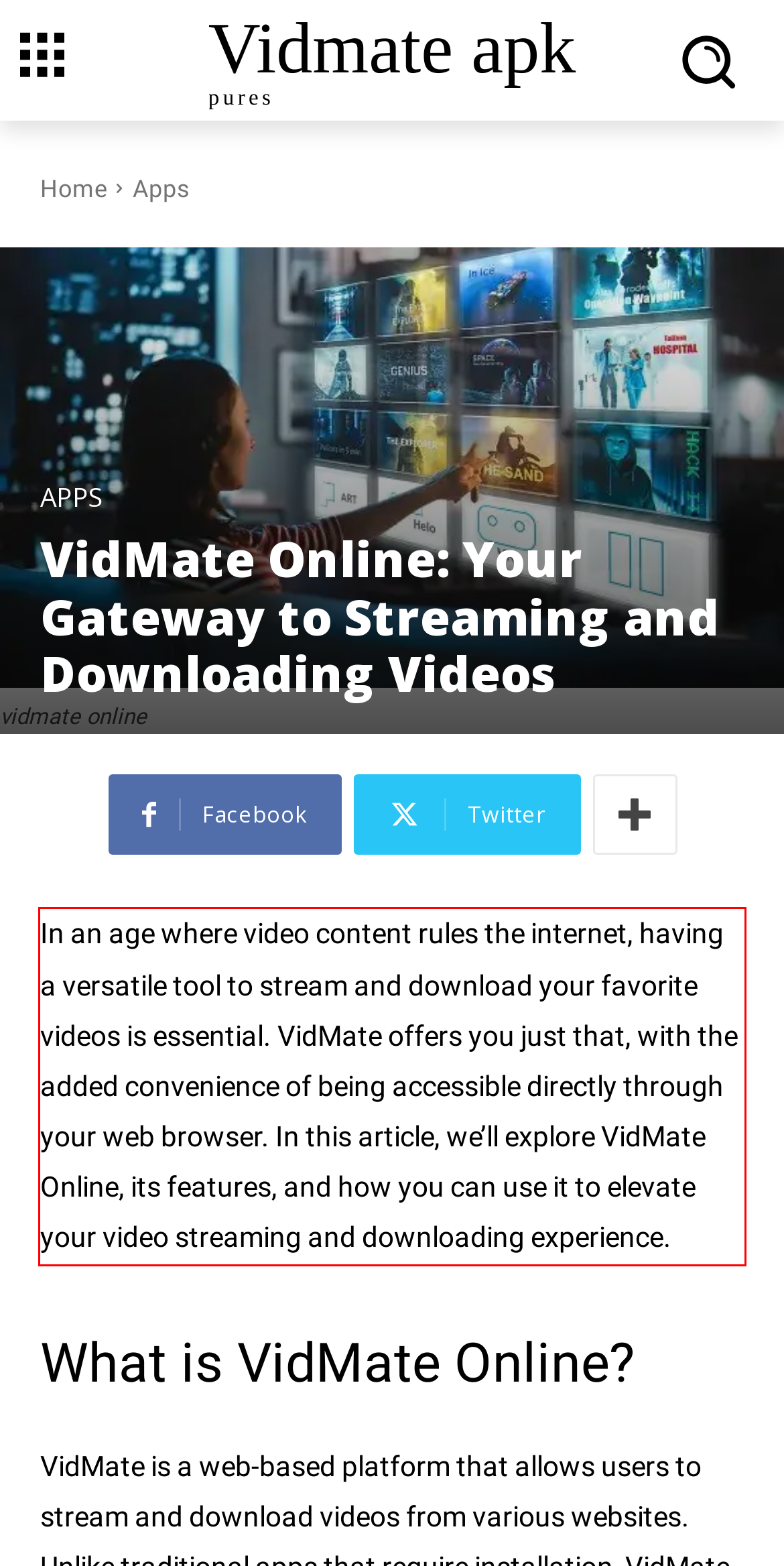Given a screenshot of a webpage, locate the red bounding box and extract the text it encloses.

In an age where video content rules the internet, having a versatile tool to stream and download your favorite videos is essential. VidMate offers you just that, with the added convenience of being accessible directly through your web browser. In this article, we’ll explore VidMate Online, its features, and how you can use it to elevate your video streaming and downloading experience.